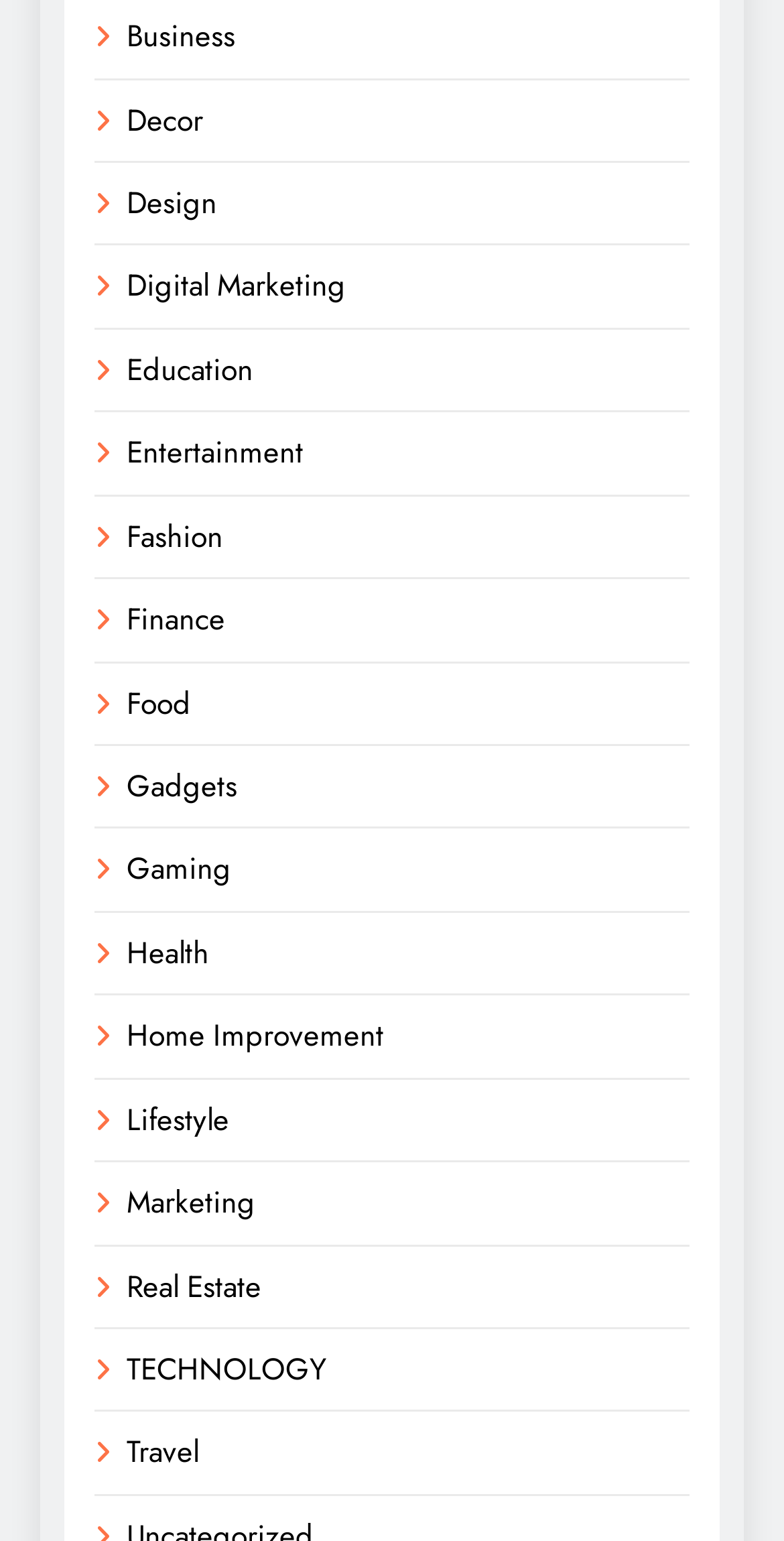Respond to the question below with a single word or phrase:
How many categories are available?

20